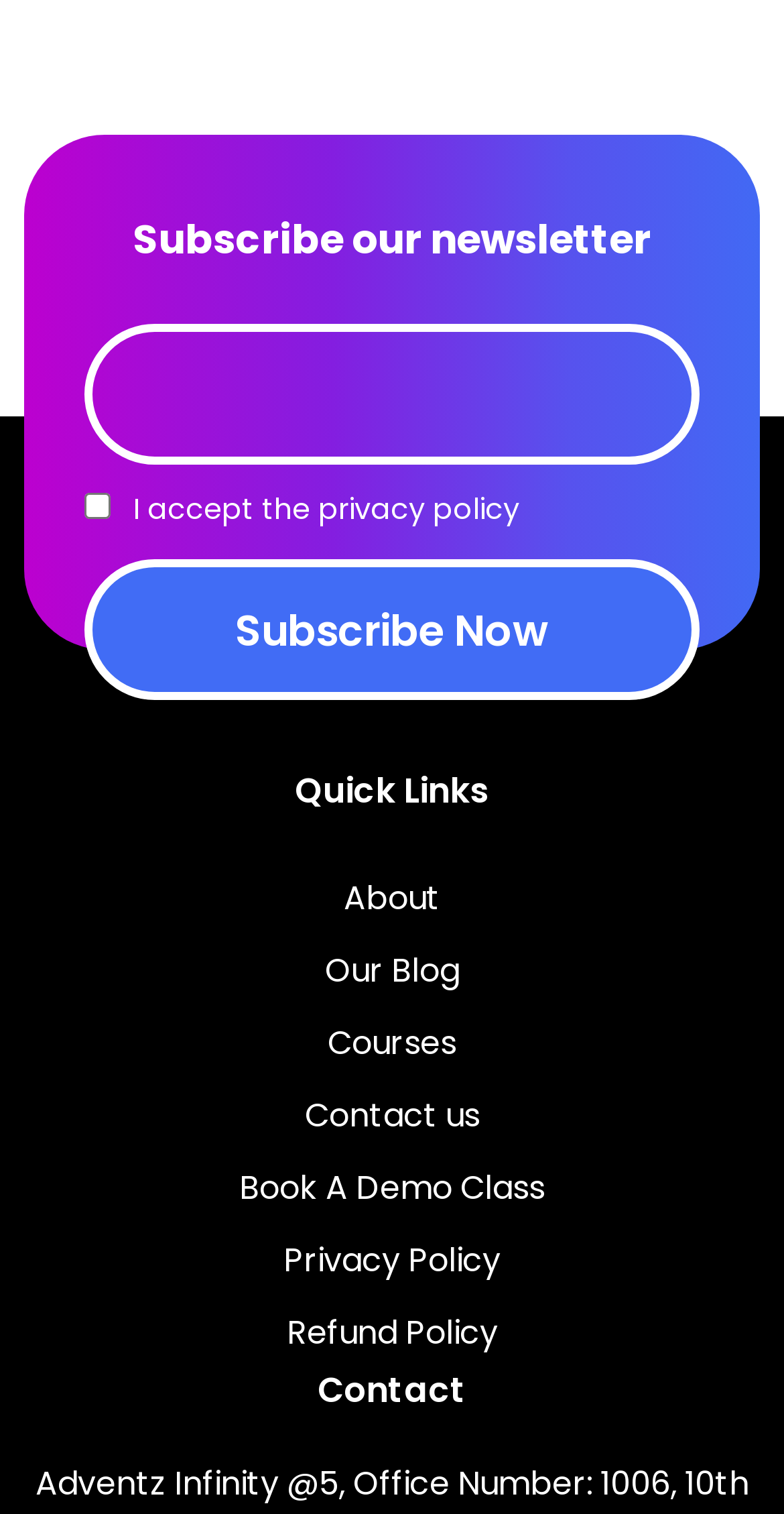Please specify the coordinates of the bounding box for the element that should be clicked to carry out this instruction: "Contact us". The coordinates must be four float numbers between 0 and 1, formatted as [left, top, right, bottom].

[0.031, 0.717, 0.969, 0.757]